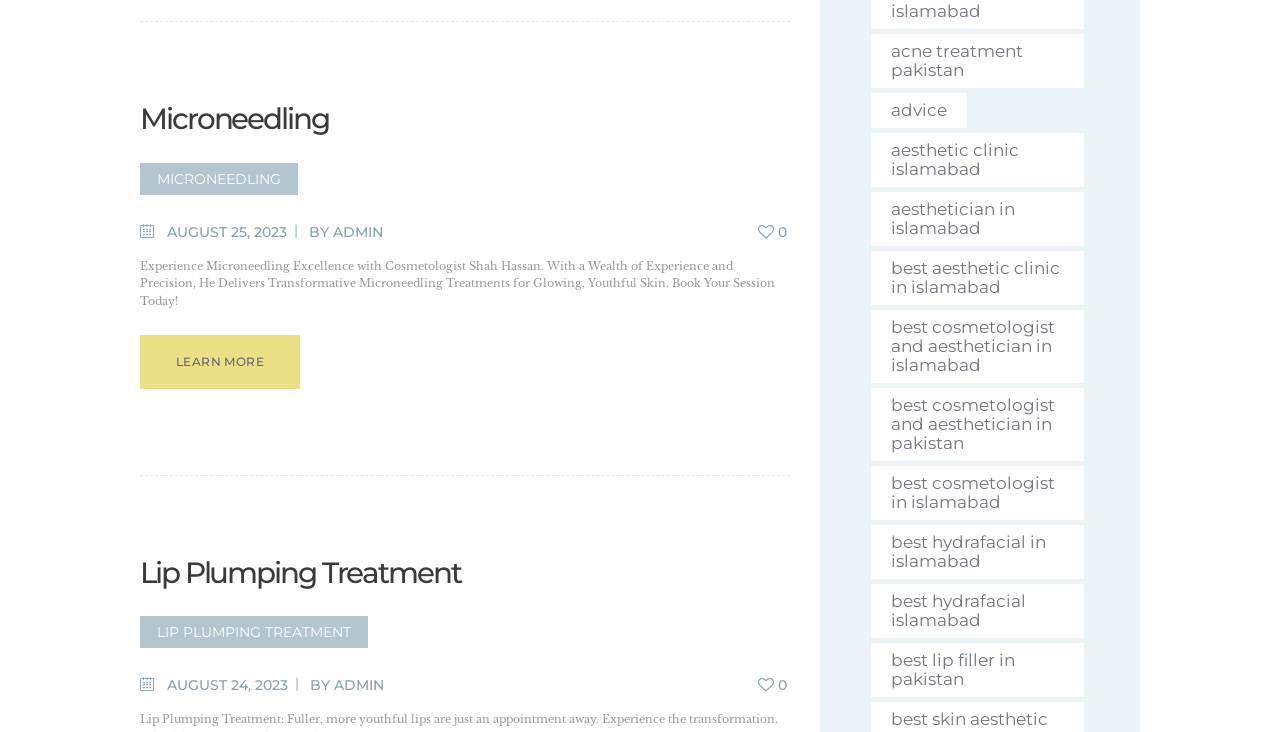Please respond in a single word or phrase: 
What is the name of the author of the article about Microneedling?

ADMIN